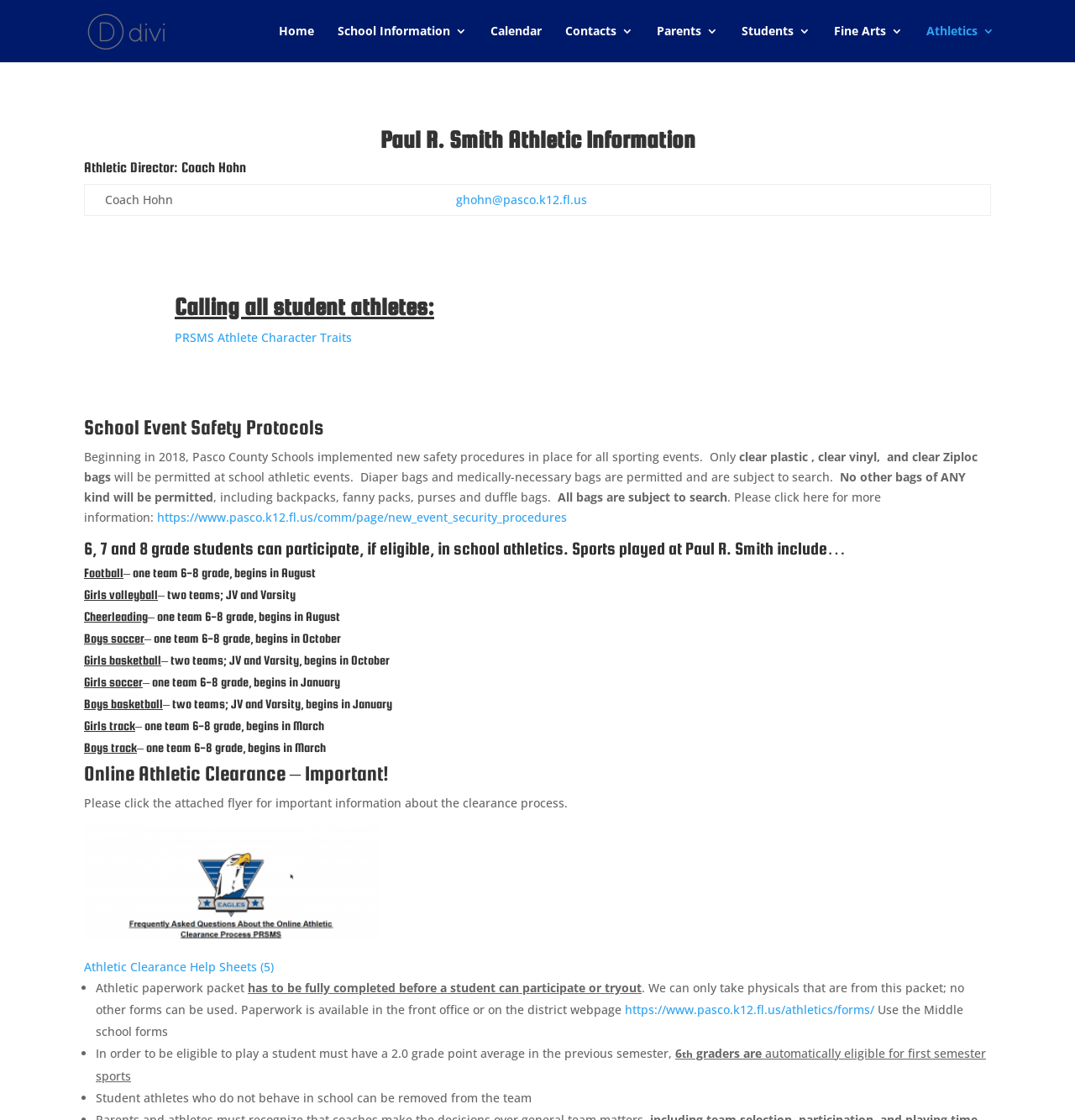Find the bounding box coordinates for the UI element that matches this description: "Athletic Clearance Help Sheets (5)".

[0.078, 0.856, 0.255, 0.87]